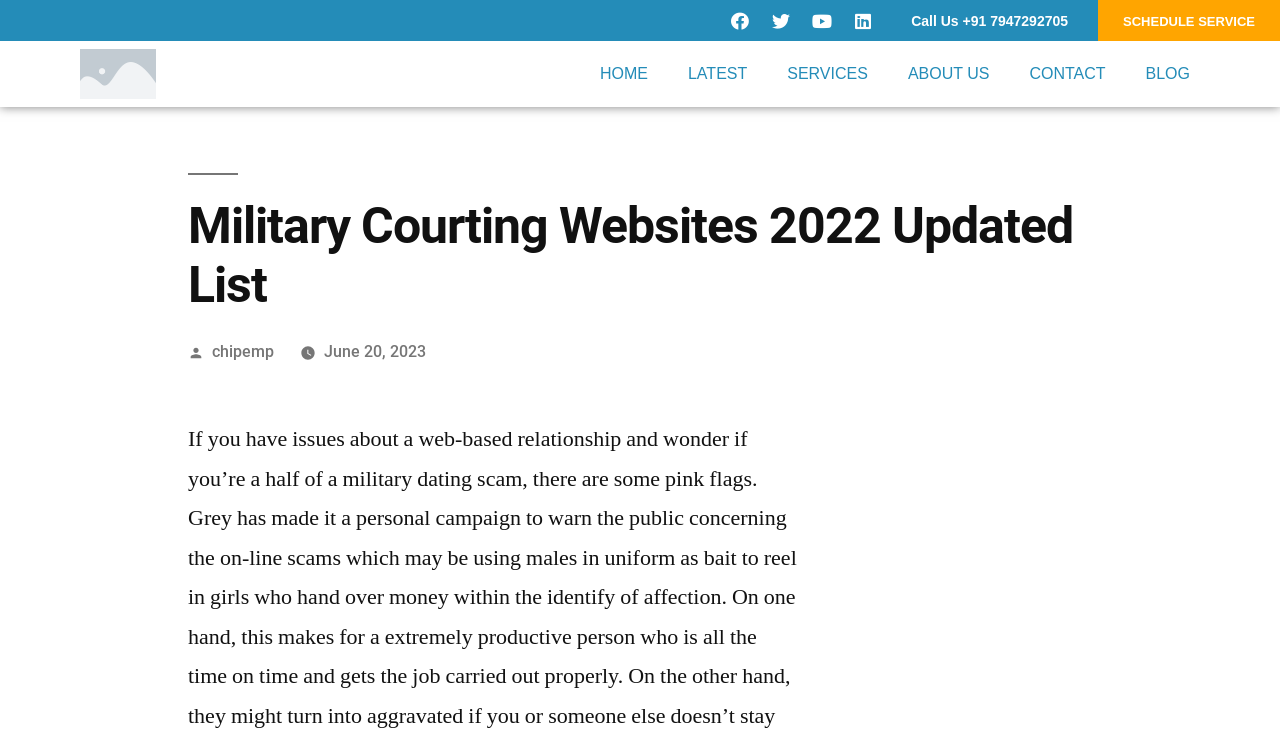Respond with a single word or phrase:
What is the phone number to call?

+91 7947292705